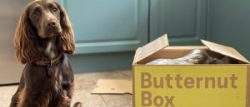Describe in detail everything you see in the image.

The image features an adorable dog with wavy brown fur sitting next to a yellow box labeled "Butternut Box." The dog's attentive expression suggests curiosity and eagerness, possibly anticipating a tasty meal from the box. The warm tones of the dog and box contrast with the cool blue background, creating a cozy domestic scene. This highlights the theme of pet care, particularly focusing on nutritious and convenient food options for dogs offered by Butternut Box, a brand known for its tailored dog food service. The surrounding environment adds to the inviting atmosphere, making it a heartwarming representation of a pet enjoying special treats.